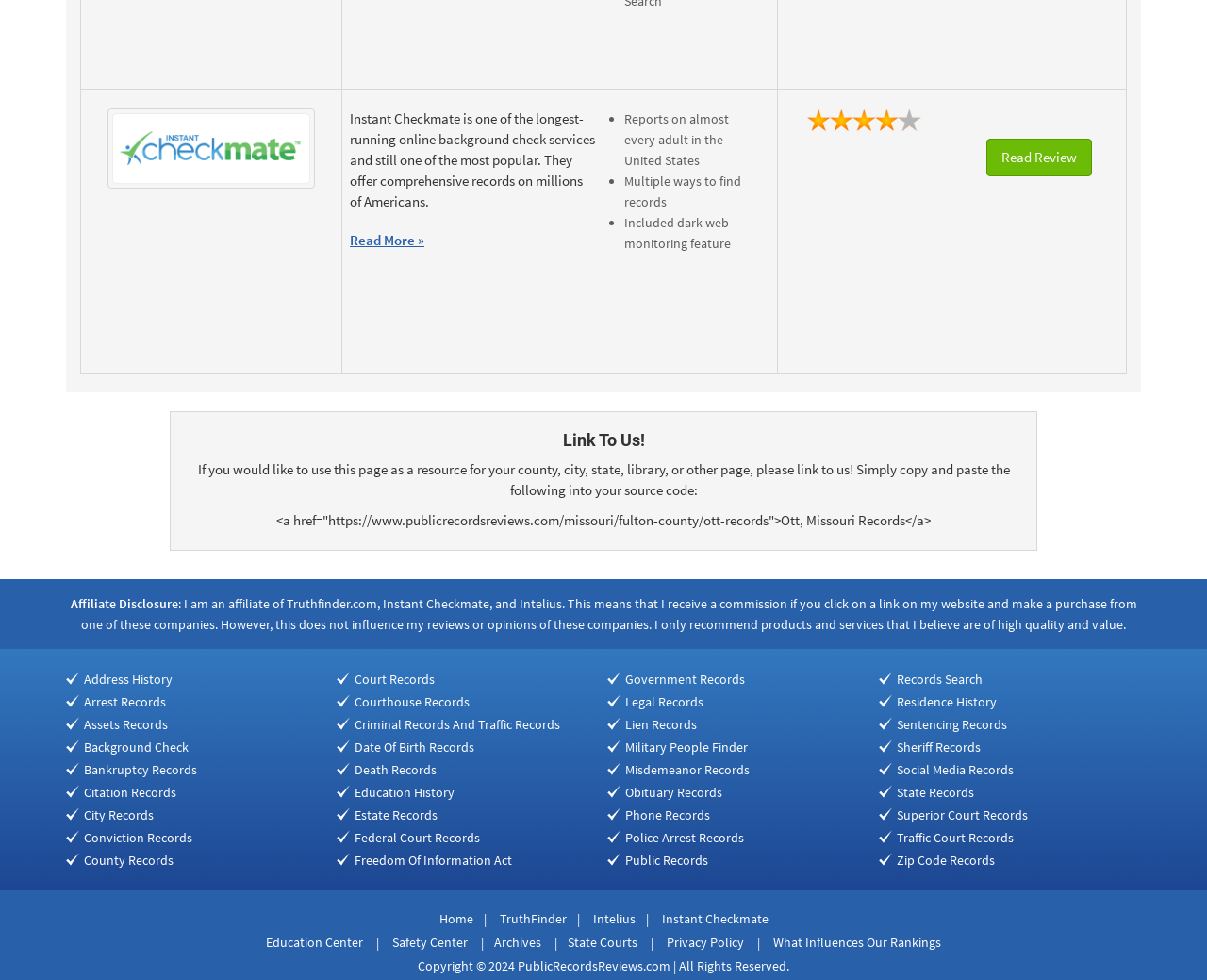Please indicate the bounding box coordinates of the element's region to be clicked to achieve the instruction: "Check Address History". Provide the coordinates as four float numbers between 0 and 1, i.e., [left, top, right, bottom].

[0.07, 0.684, 0.143, 0.702]